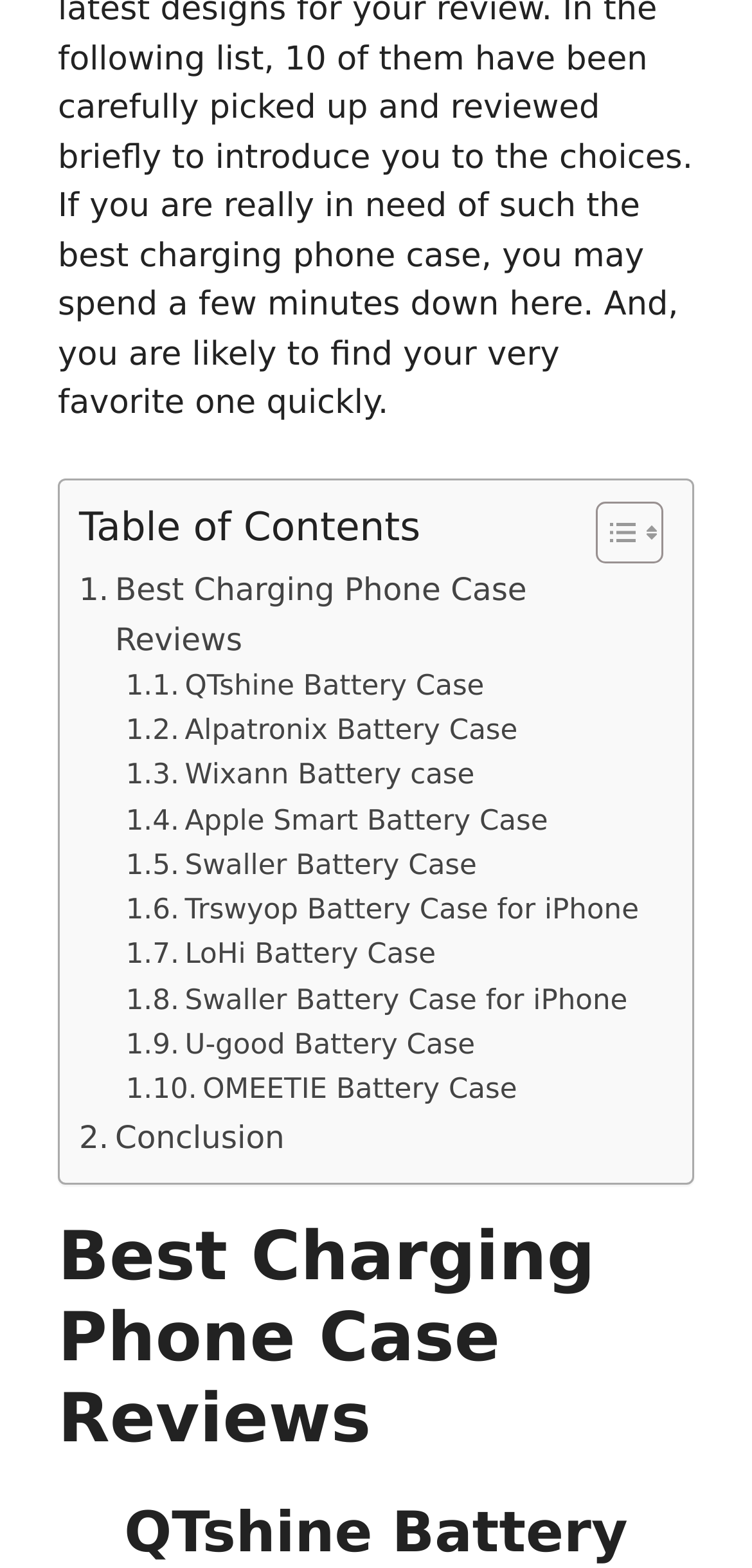Refer to the image and offer a detailed explanation in response to the question: How many battery case options are listed?

By examining the links in the layout table, we can count the number of battery case options listed, which are QTshine Battery Case, Alpatronix Battery Case, Wixann Battery case, Apple Smart Battery Case, Swaller Battery Case, Trswyop Battery Case for iPhone, LoHi Battery Case, Swaller Battery Case for iPhone, U-good Battery Case, and OMEETIE Battery Case, totaling 10 options.